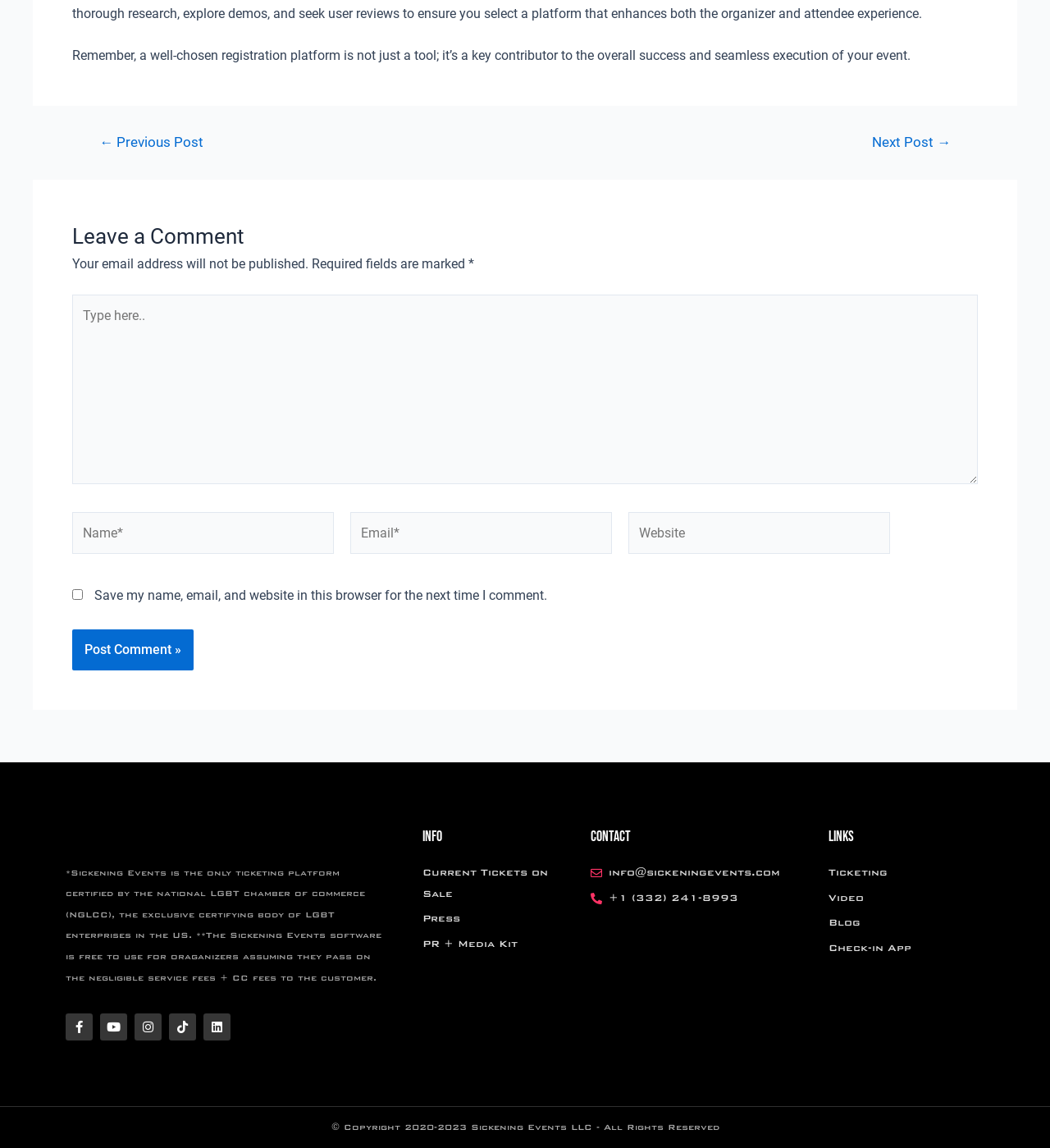Identify the bounding box coordinates of the HTML element based on this description: "Ticketing".

[0.789, 0.751, 0.937, 0.77]